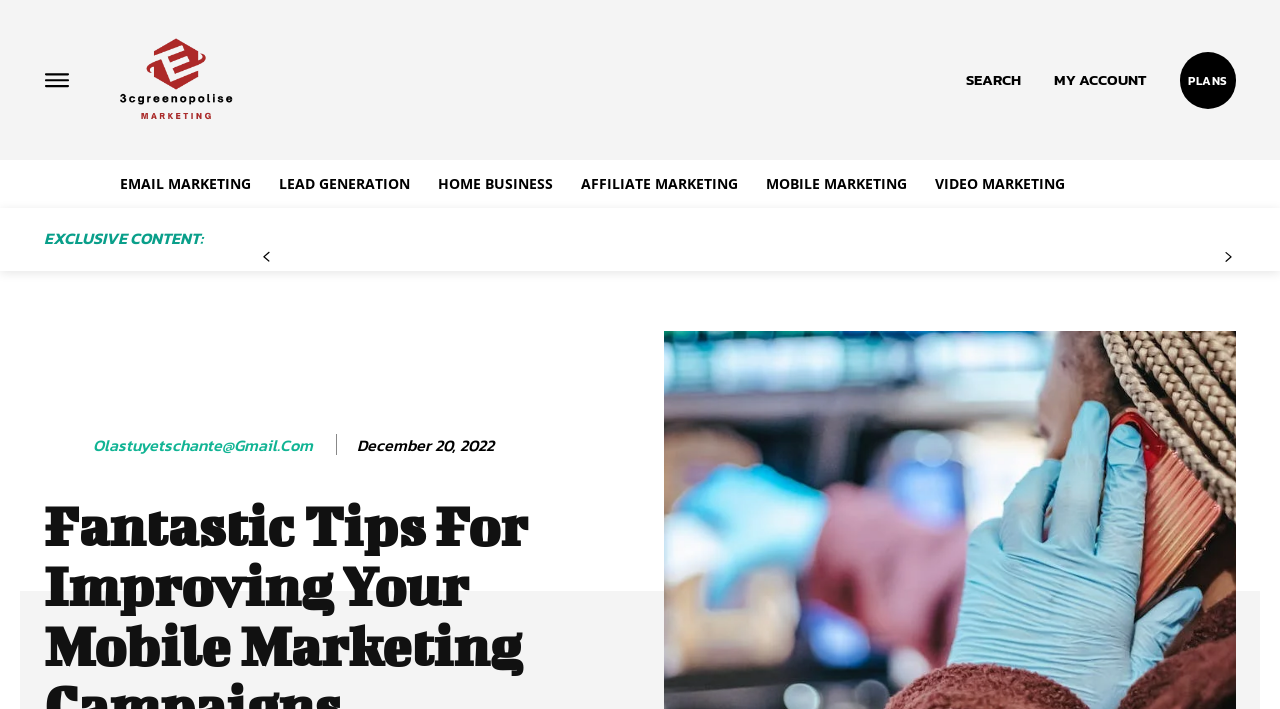What is the date of the latest article?
Look at the image and construct a detailed response to the question.

I found the time element with the bounding box coordinates [0.279, 0.61, 0.386, 0.644] and inside it, I saw the static text 'December 20, 2022'.